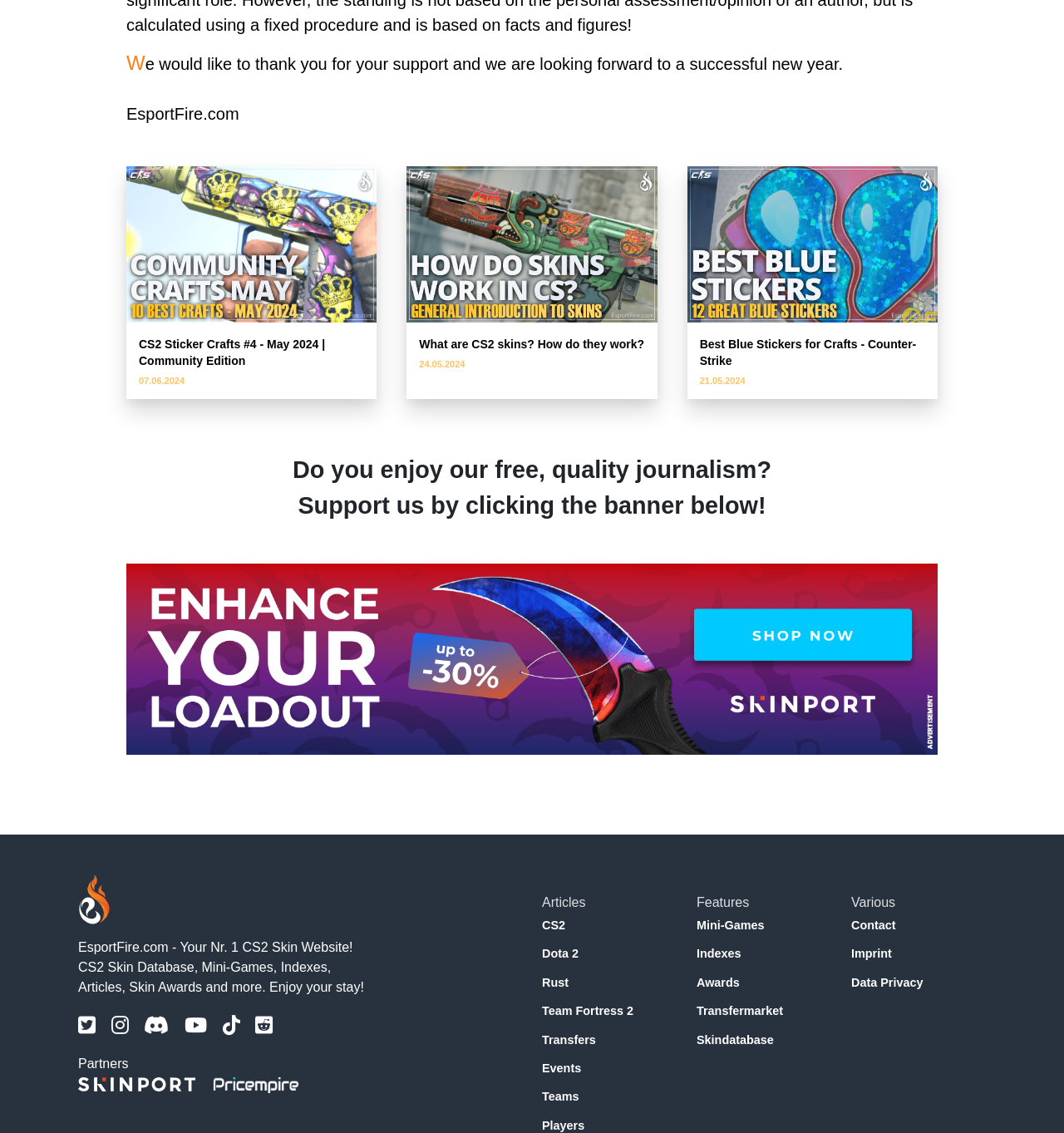What is the name of the partner website with the logo?
Use the information from the image to give a detailed answer to the question.

The name of the partner website can be found by looking at the image element inside the link element, which contains the logo. The image element is labeled as 'Skinport Logo'.